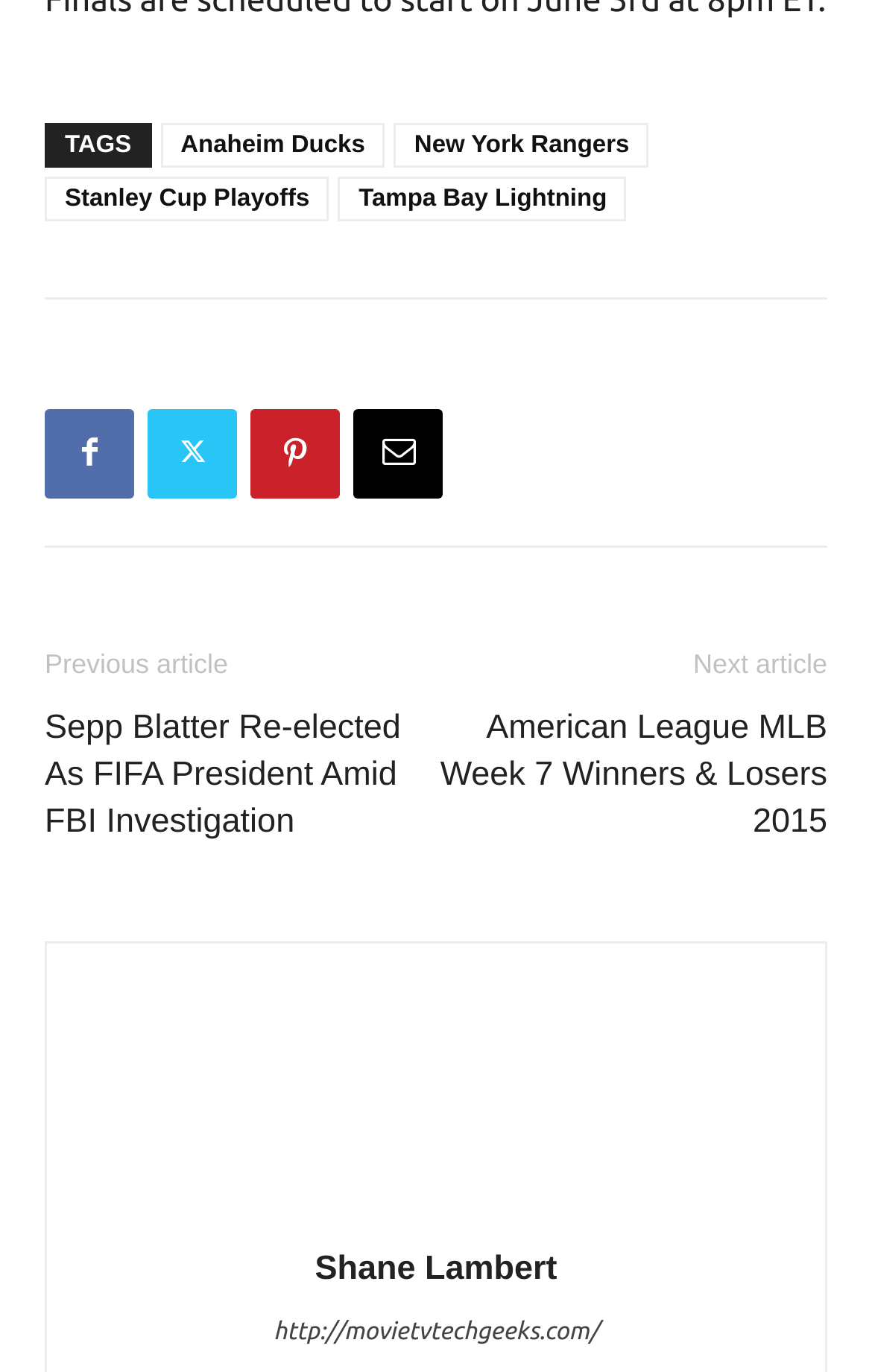Identify the bounding box of the UI component described as: "New York Rangers".

[0.452, 0.09, 0.745, 0.123]